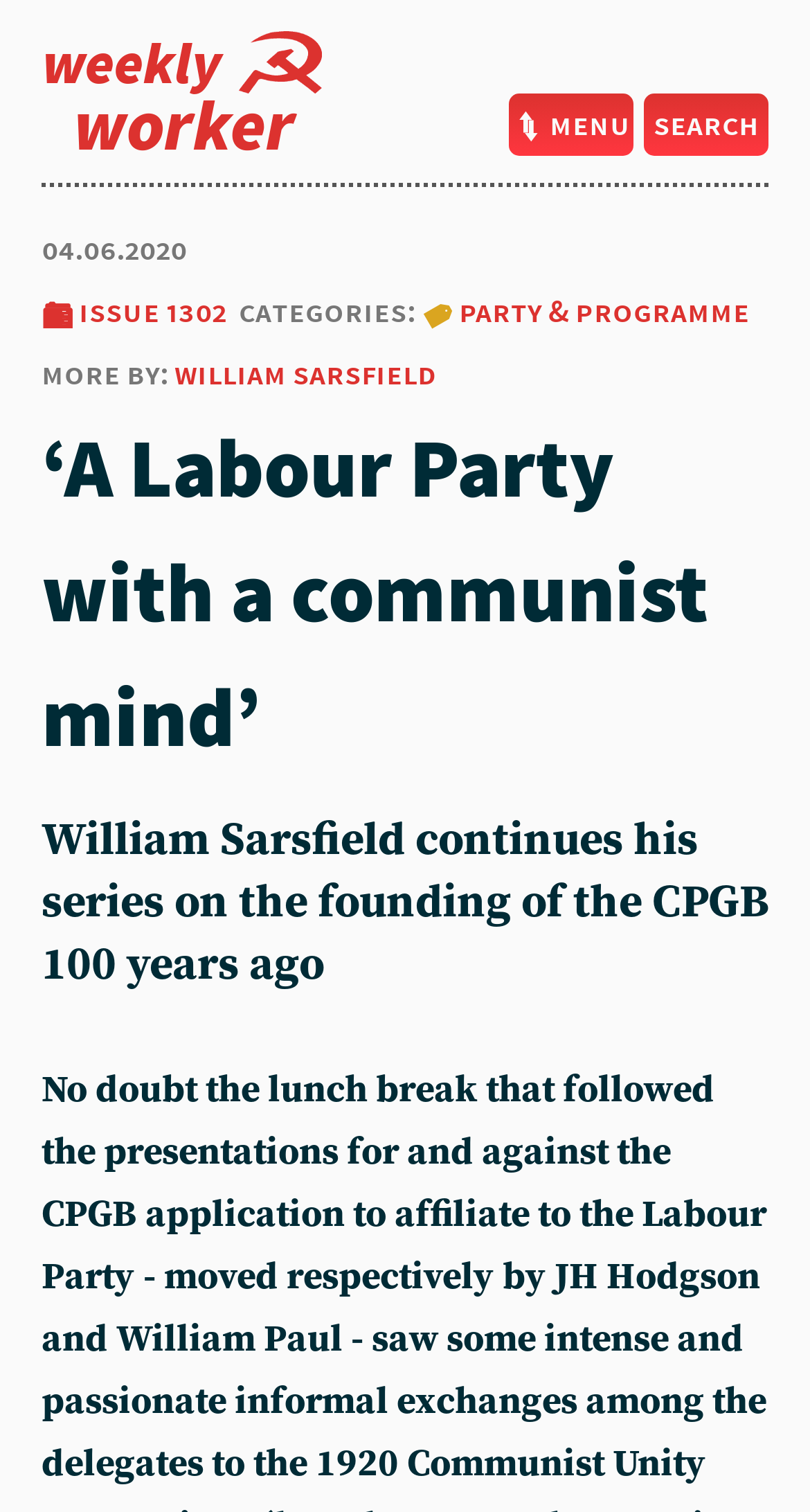Using the given description, provide the bounding box coordinates formatted as (top-left x, top-left y, bottom-right x, bottom-right y), with all values being floating point numbers between 0 and 1. Description: Menu

[0.628, 0.062, 0.782, 0.103]